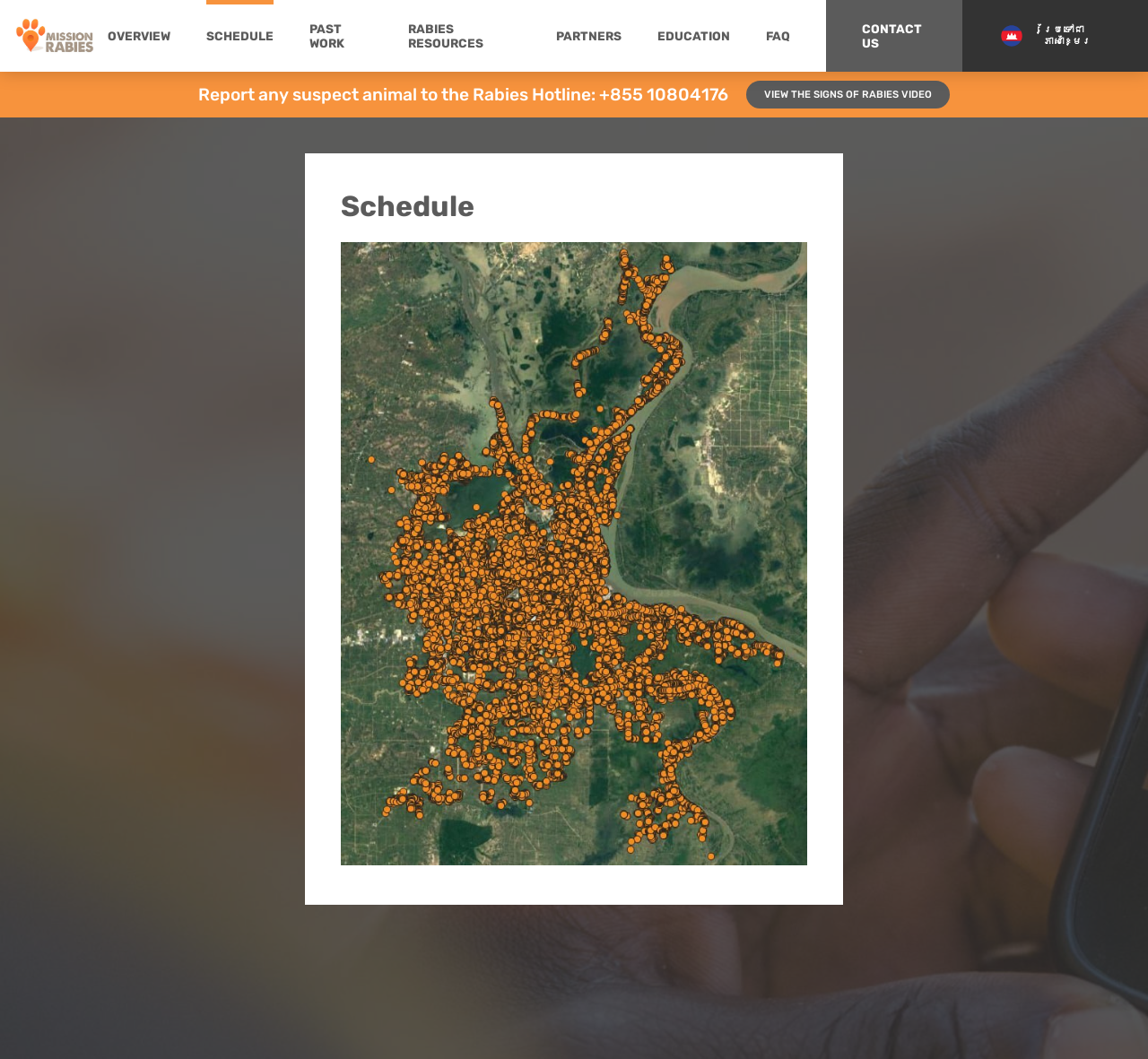What is the main topic of the webpage?
Look at the screenshot and provide an in-depth answer.

The webpage has a heading that says 'Schedule // Cambodia Campaign' and contains links to rabies-related resources and information. The presence of a rabies hotline and a video about the signs of rabies also suggests that the main topic of the webpage is the rabies campaign in Cambodia.